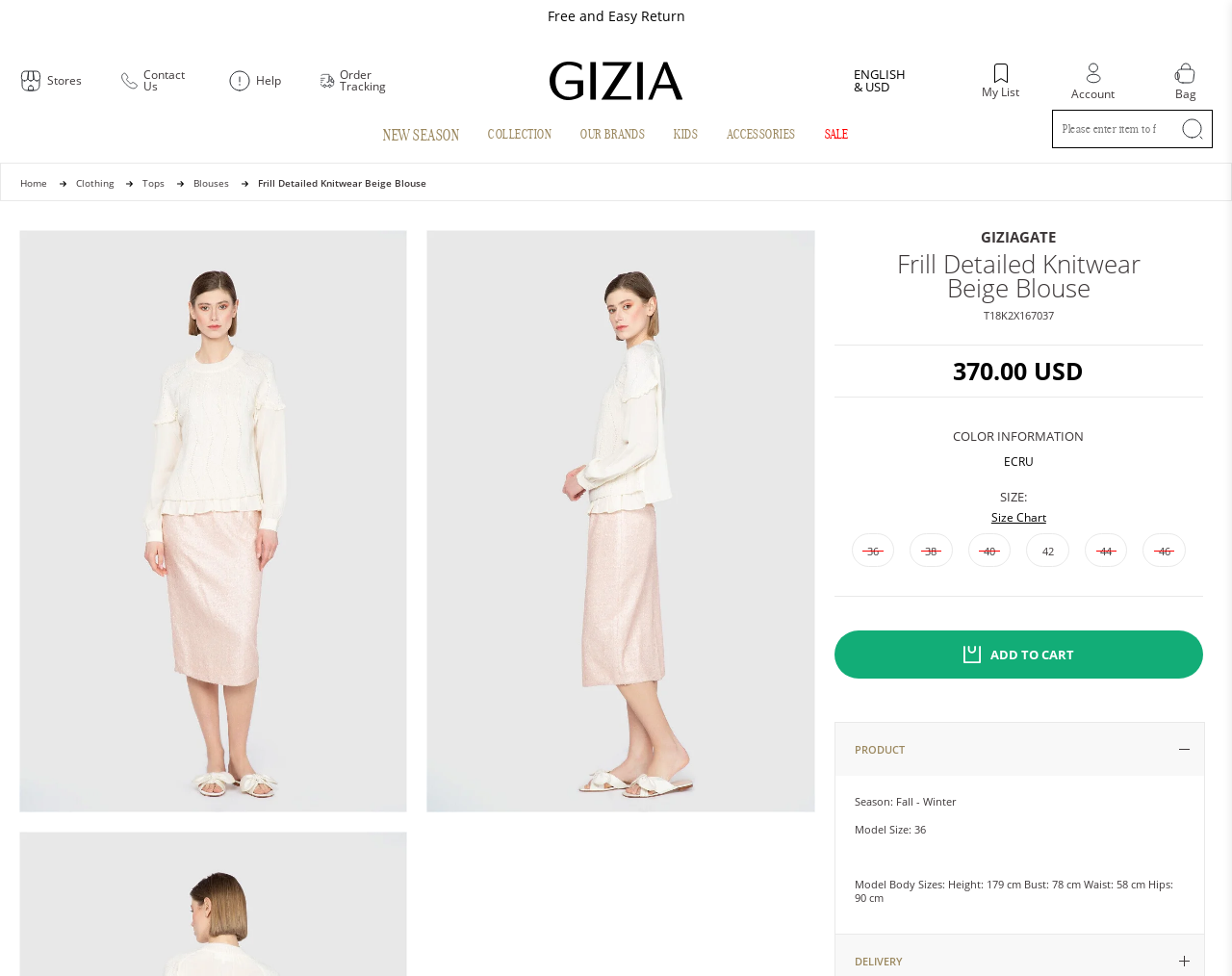What is the brand of the product? Based on the screenshot, please respond with a single word or phrase.

GIZIA